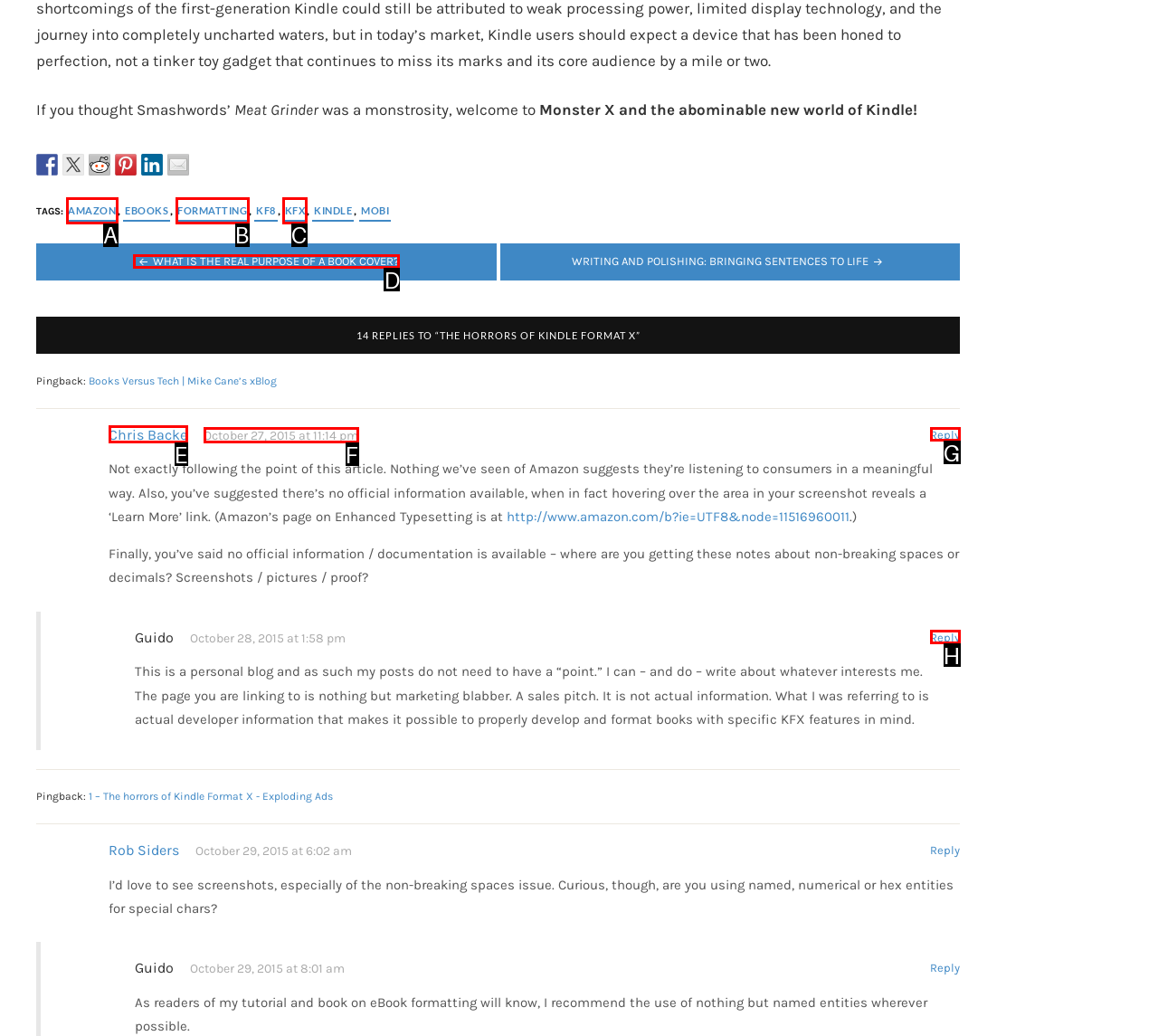Identify the letter of the correct UI element to fulfill the task: Read article 'Replica Breitling Men’s Time Trial 44 Starr Ltd AB01104D/BC62/152S Frosted' from the given options in the screenshot.

None